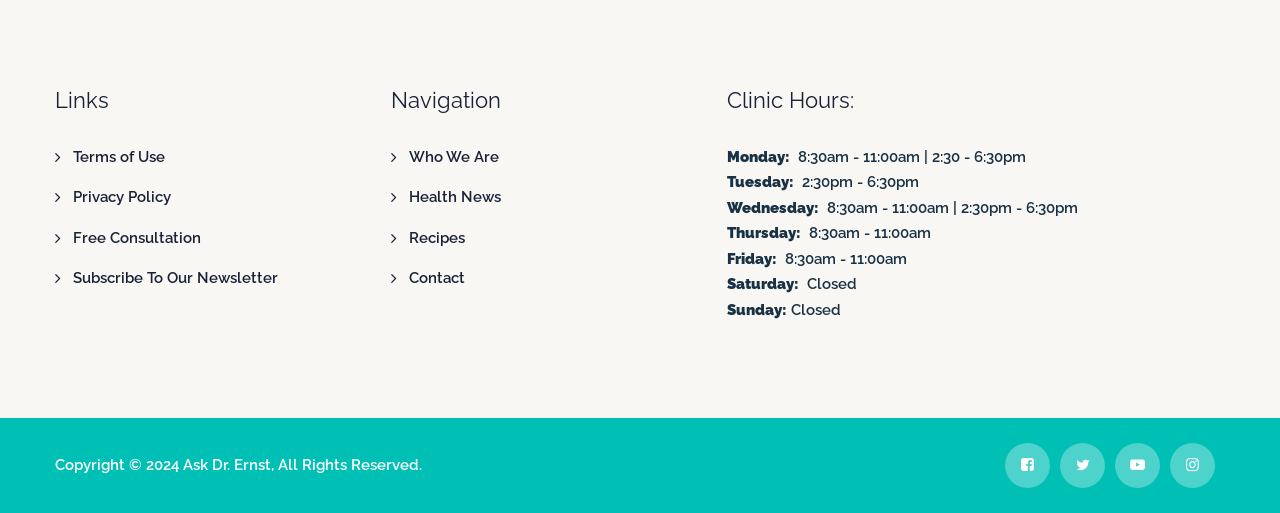Please provide a brief answer to the question using only one word or phrase: 
How many social media links are present at the bottom of the page?

4